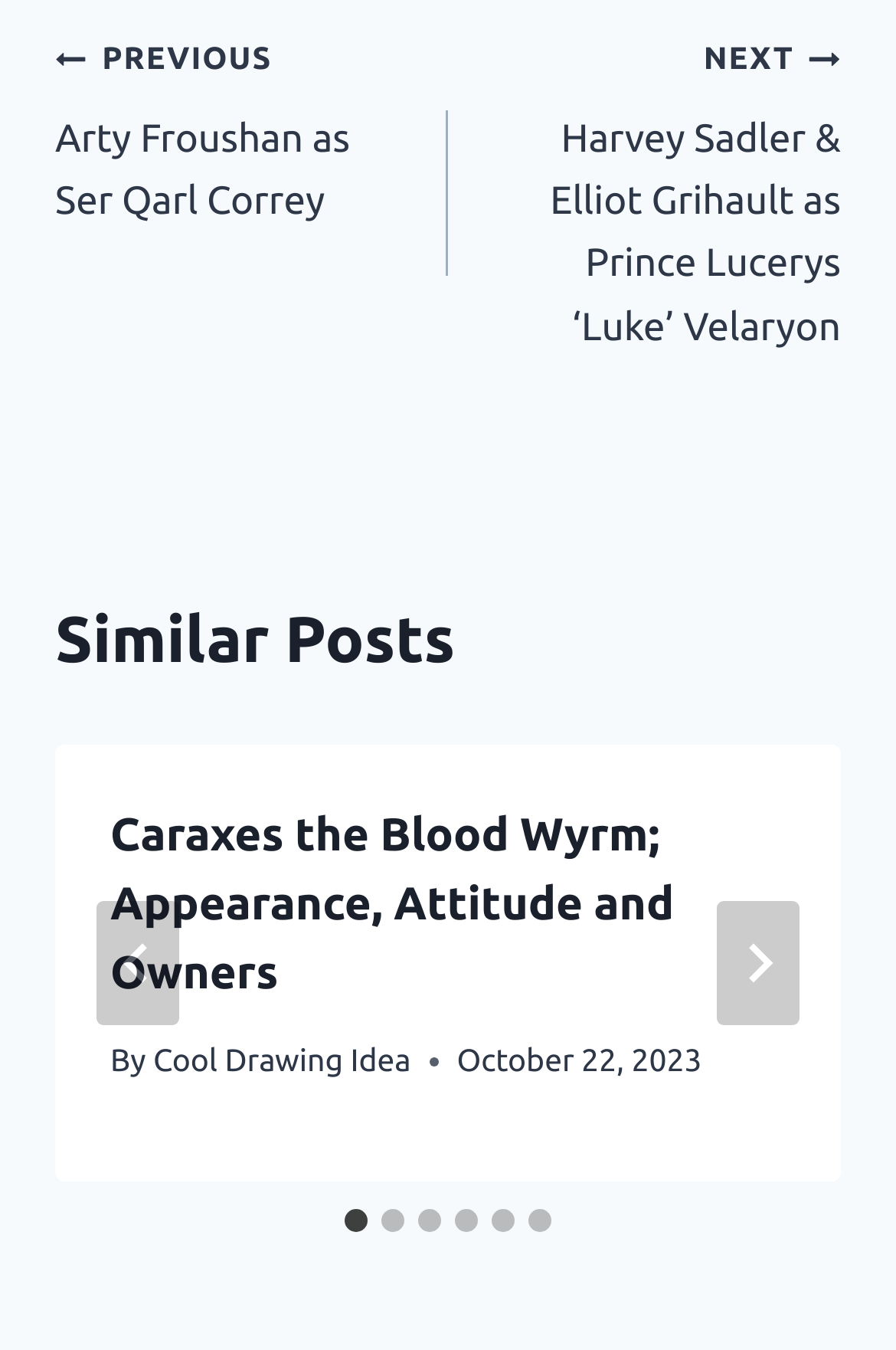When was the post published?
From the screenshot, provide a brief answer in one word or phrase.

October 22, 2023